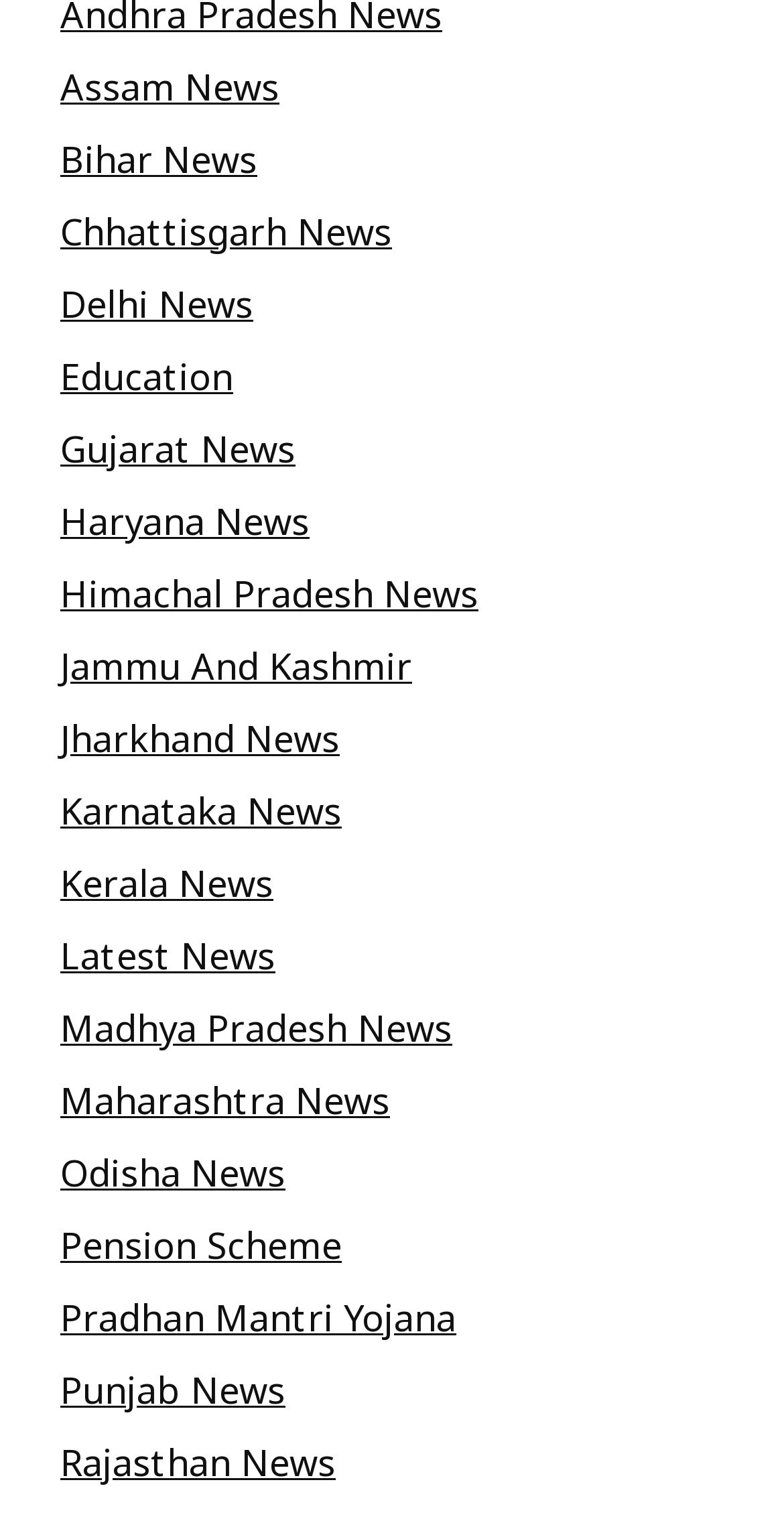Pinpoint the bounding box coordinates for the area that should be clicked to perform the following instruction: "View Assam News".

[0.077, 0.04, 0.356, 0.072]